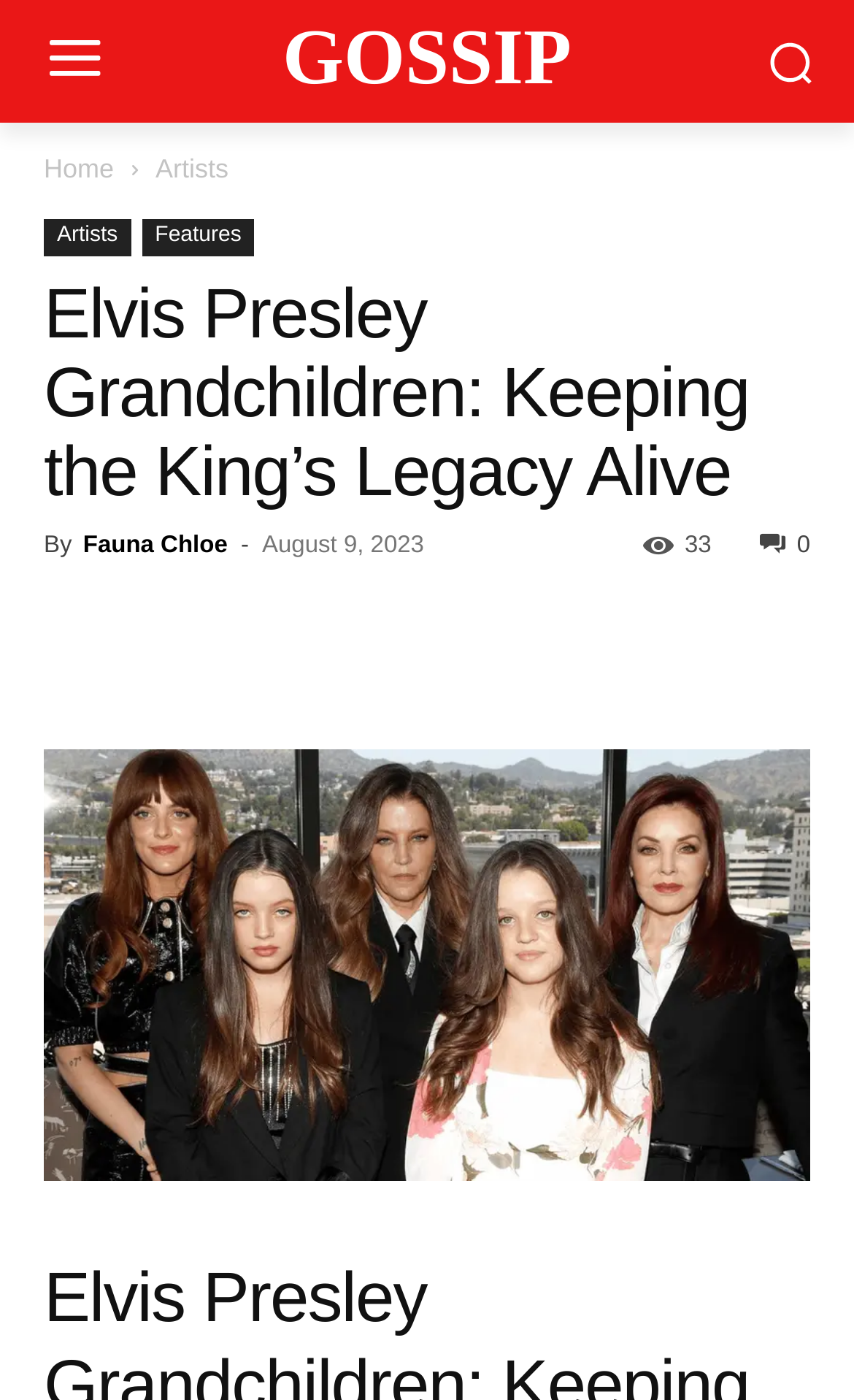Pinpoint the bounding box coordinates of the element that must be clicked to accomplish the following instruction: "Explore Artists". The coordinates should be in the format of four float numbers between 0 and 1, i.e., [left, top, right, bottom].

[0.182, 0.11, 0.268, 0.131]